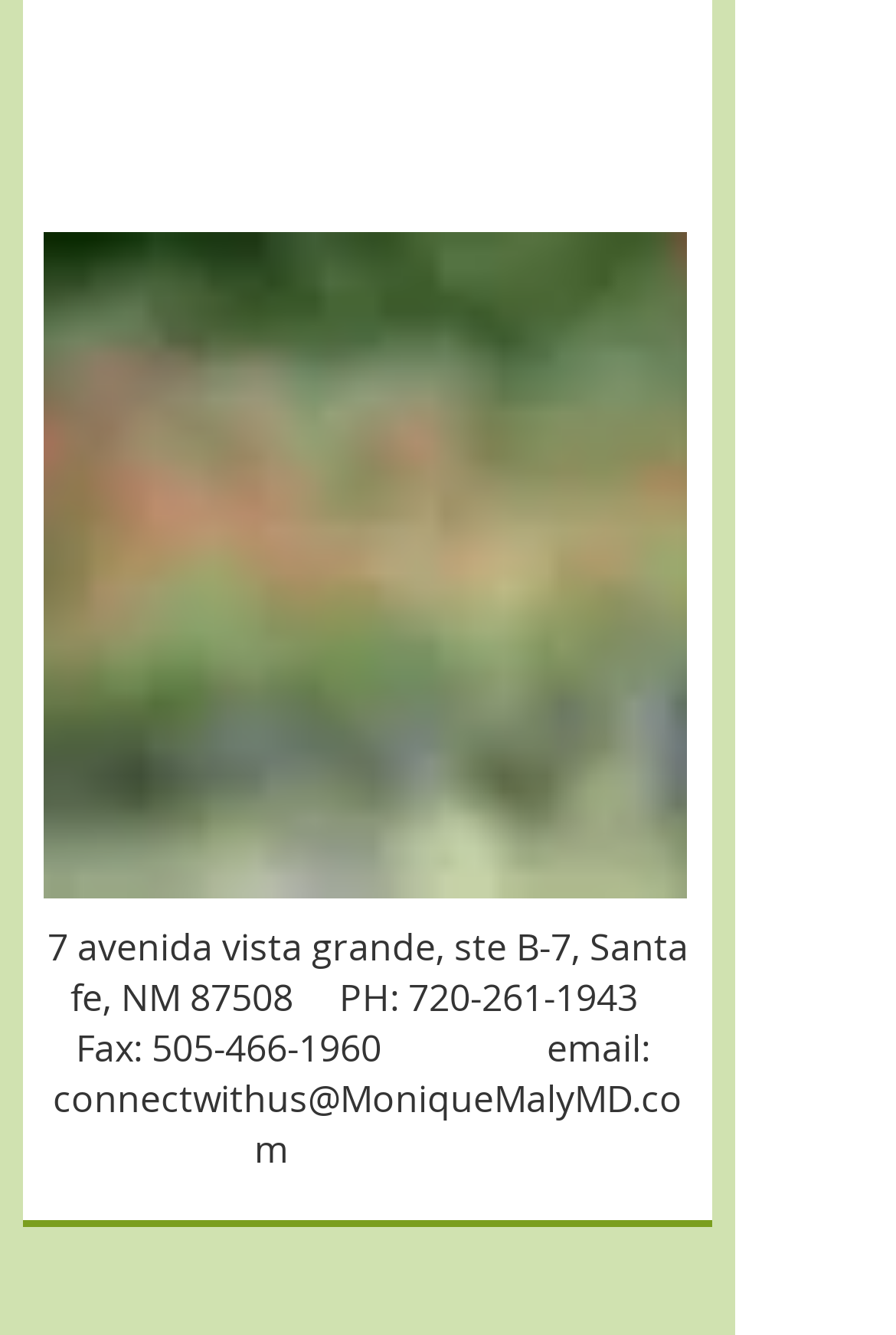What is the email address to connect with Monique Maly MD?
Please use the image to provide a one-word or short phrase answer.

connectwithus@MoniqueMalyMD.com